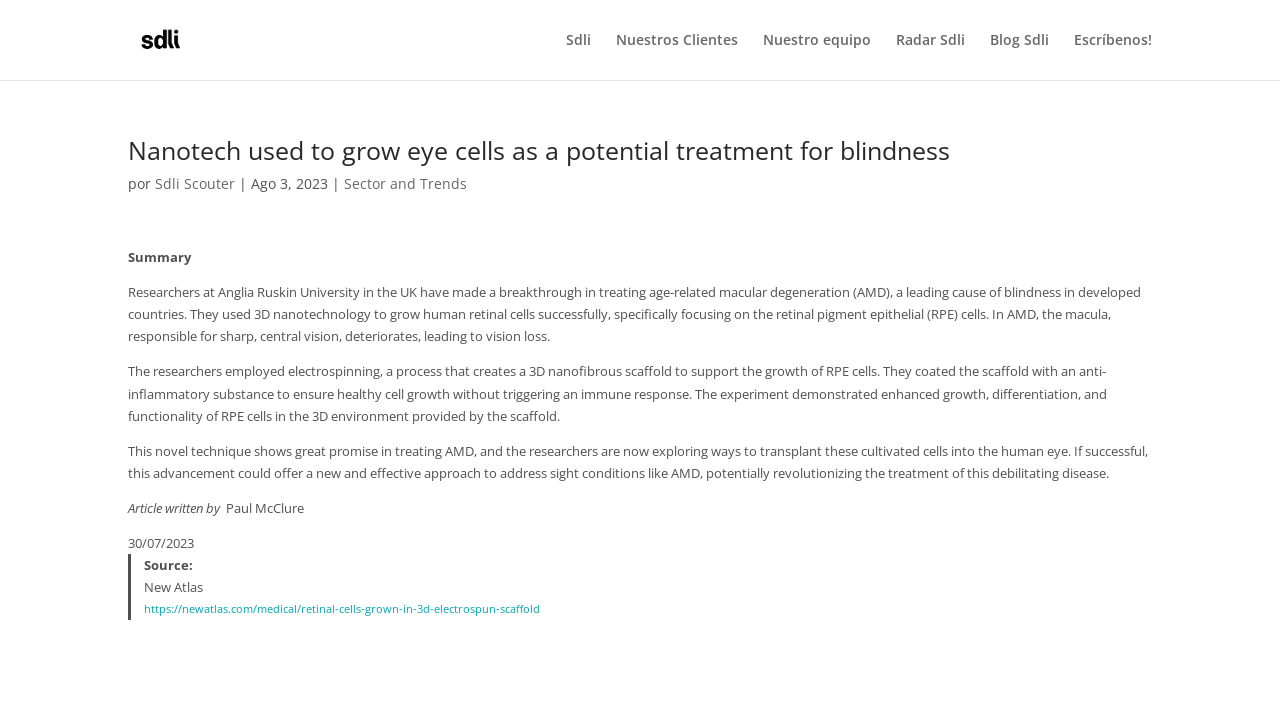Create a full and detailed caption for the entire webpage.

The webpage appears to be an article from Radar HealthTech, a health technology company. At the top, there is a logo and a navigation menu with links to various sections, including "Nuestros Clientes", "Nuestro equipo", "Radar Sdli", "Blog Sdli", and "Escríbenos!".

Below the navigation menu, the article's title "Nanotech used to grow eye cells as a potential treatment for blindness" is prominently displayed. The article is attributed to "Sdli Scouter" and dated "Ago 3, 2023". There is also a link to "Sector and Trends" above the article summary.

The article summary is brief, and the main content is divided into three paragraphs. The first paragraph explains that researchers at Anglia Ruskin University have made a breakthrough in treating age-related macular degeneration (AMD) using 3D nanotechnology to grow human retinal cells. The second paragraph describes the experiment, which employed electrospinning to create a 3D nanofibrous scaffold to support the growth of retinal pigment epithelial (RPE) cells. The third paragraph discusses the potential of this novel technique in treating AMD and the researchers' plans to explore ways to transplant these cultivated cells into the human eye.

At the bottom of the article, there is a blockquote with a source citation from "New Atlas" and a link to the original article. The article is written by Paul McClure, and there is a date "30/07/2023" below the author's name.